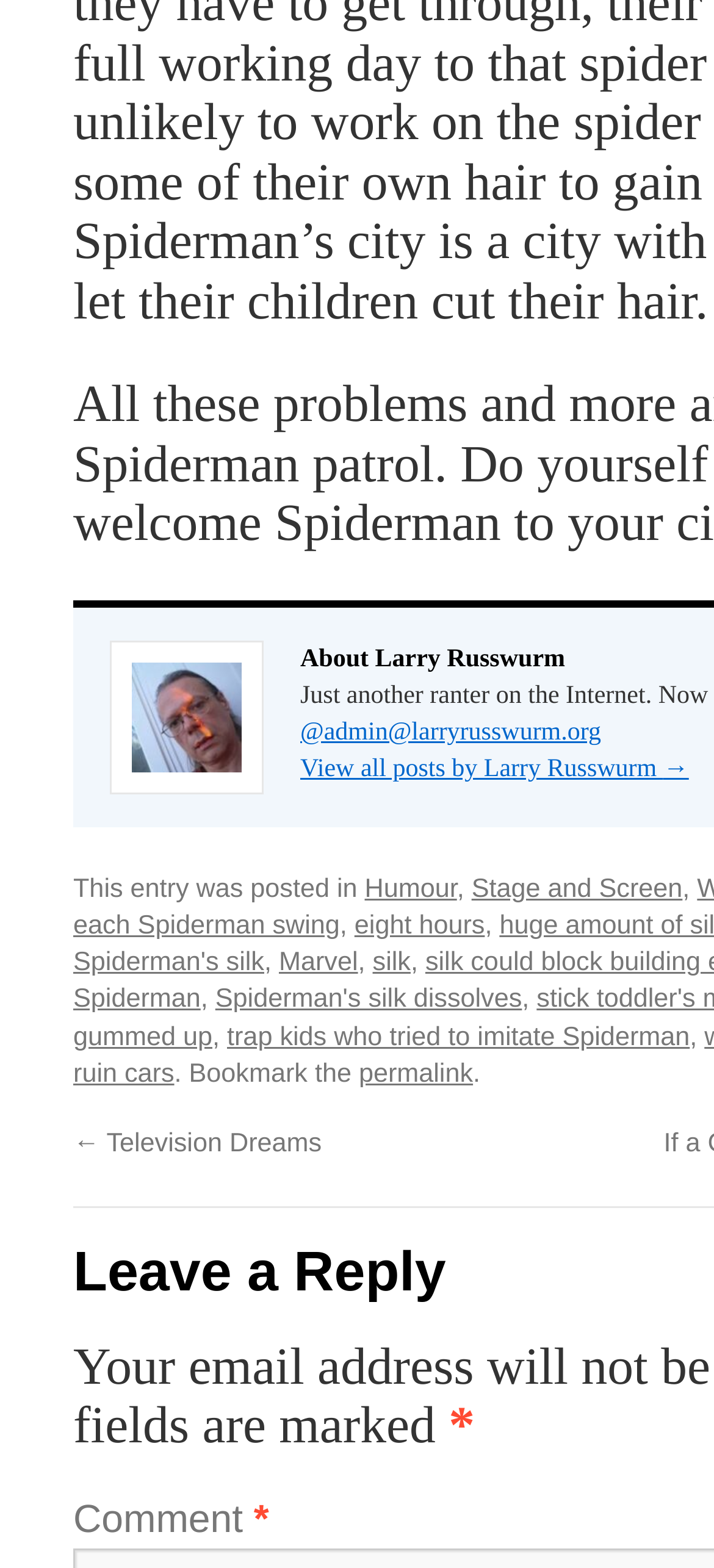Please find the bounding box coordinates of the element that you should click to achieve the following instruction: "Go to previous post". The coordinates should be presented as four float numbers between 0 and 1: [left, top, right, bottom].

[0.103, 0.72, 0.451, 0.739]